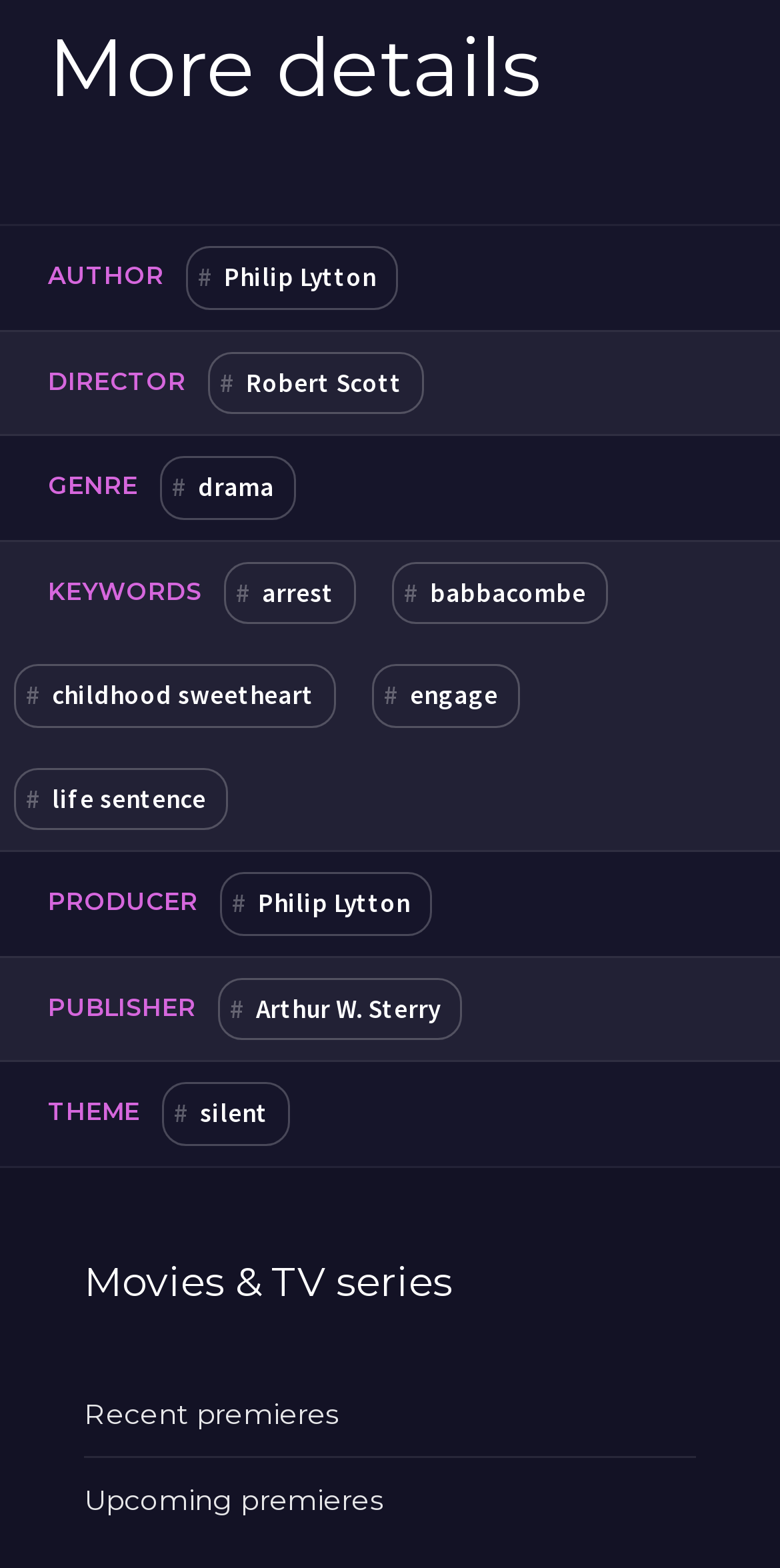Respond with a single word or phrase to the following question:
How many rows are there in the table?

8